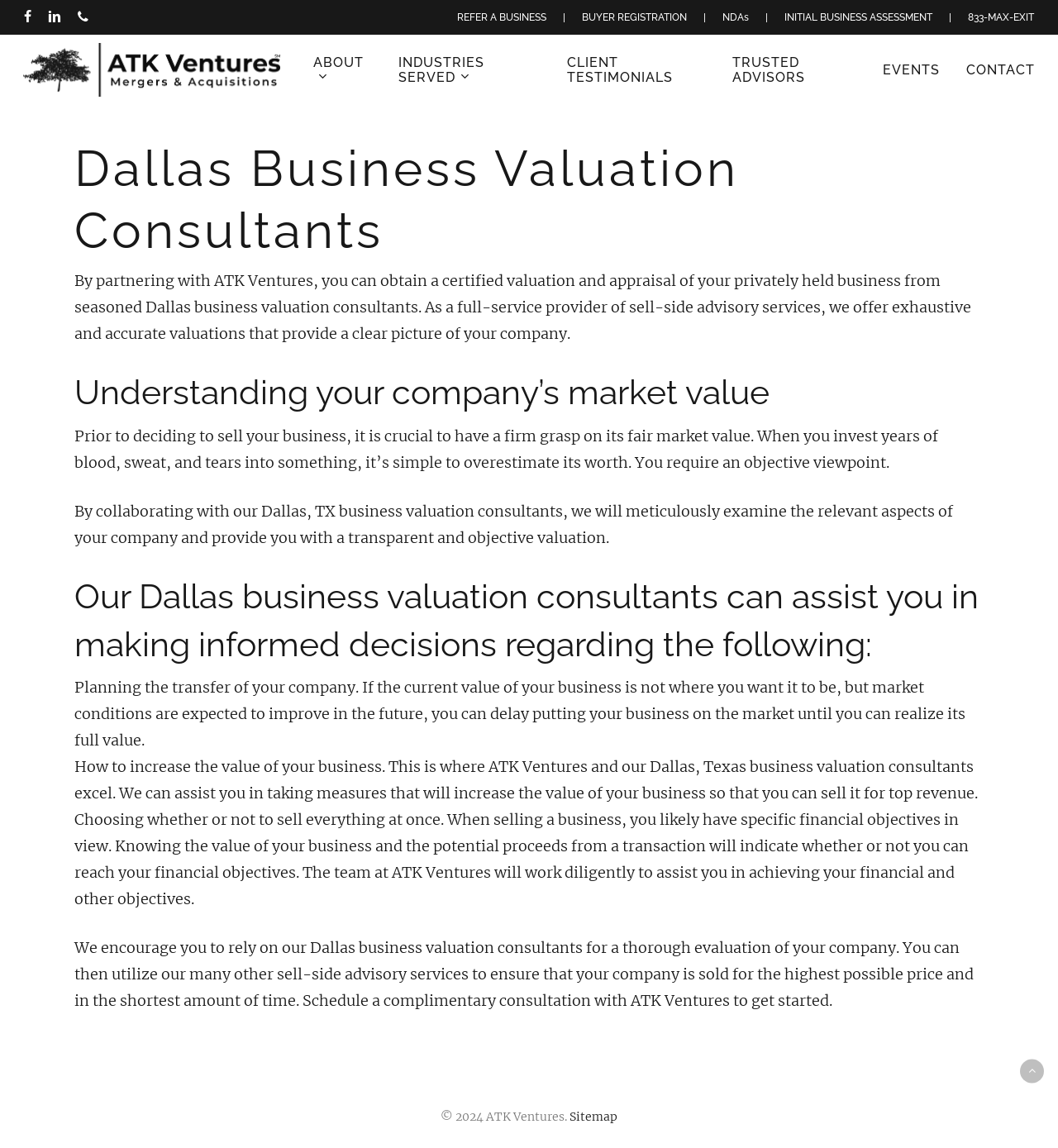Given the description "parent_node: facebook", provide the bounding box coordinates of the corresponding UI element.

[0.964, 0.923, 0.987, 0.943]